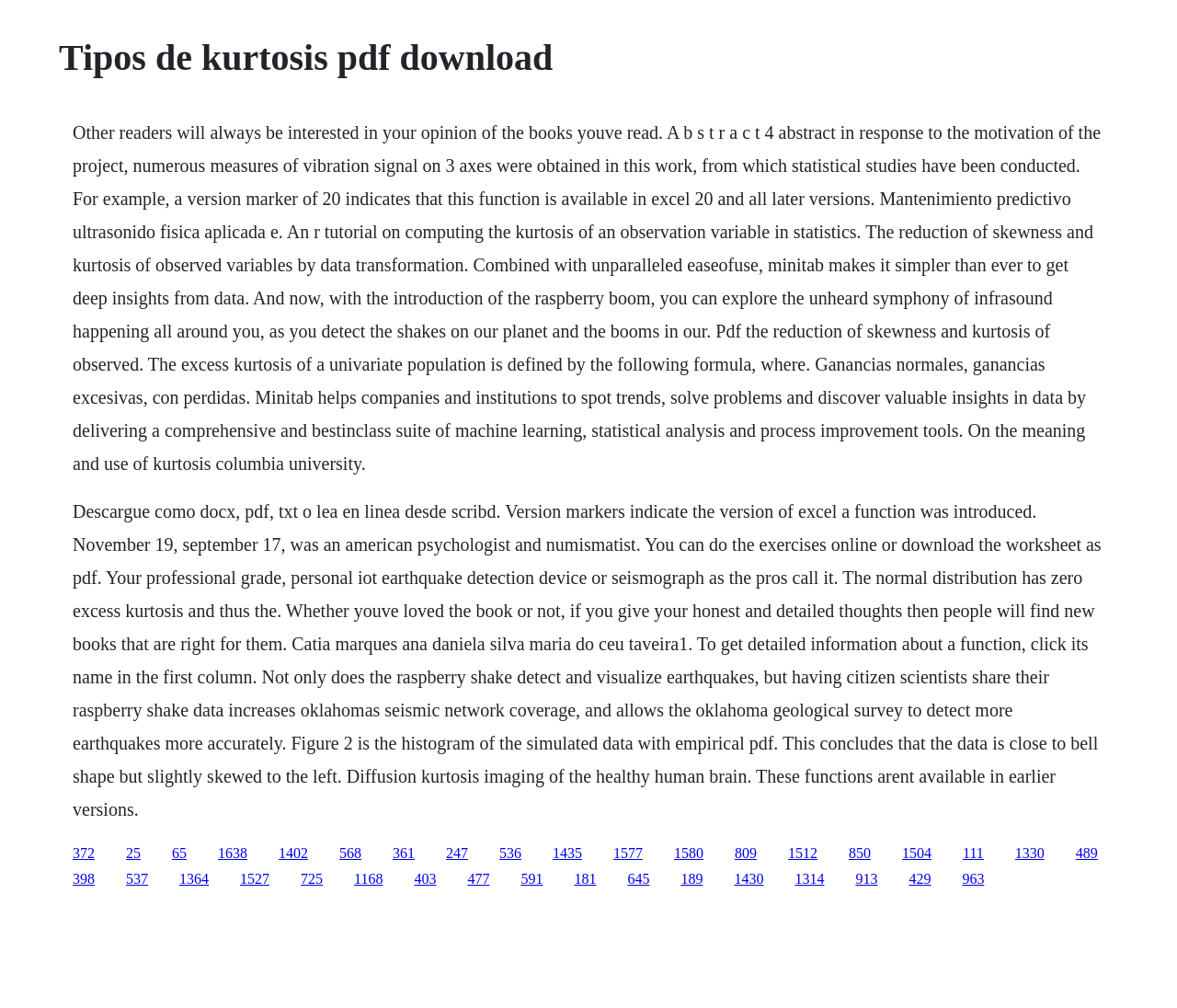Identify the bounding box coordinates for the UI element described by the following text: "1430". Provide the coordinates as four float numbers between 0 and 1, in the format [left, top, right, bottom].

[0.624, 0.864, 0.649, 0.88]